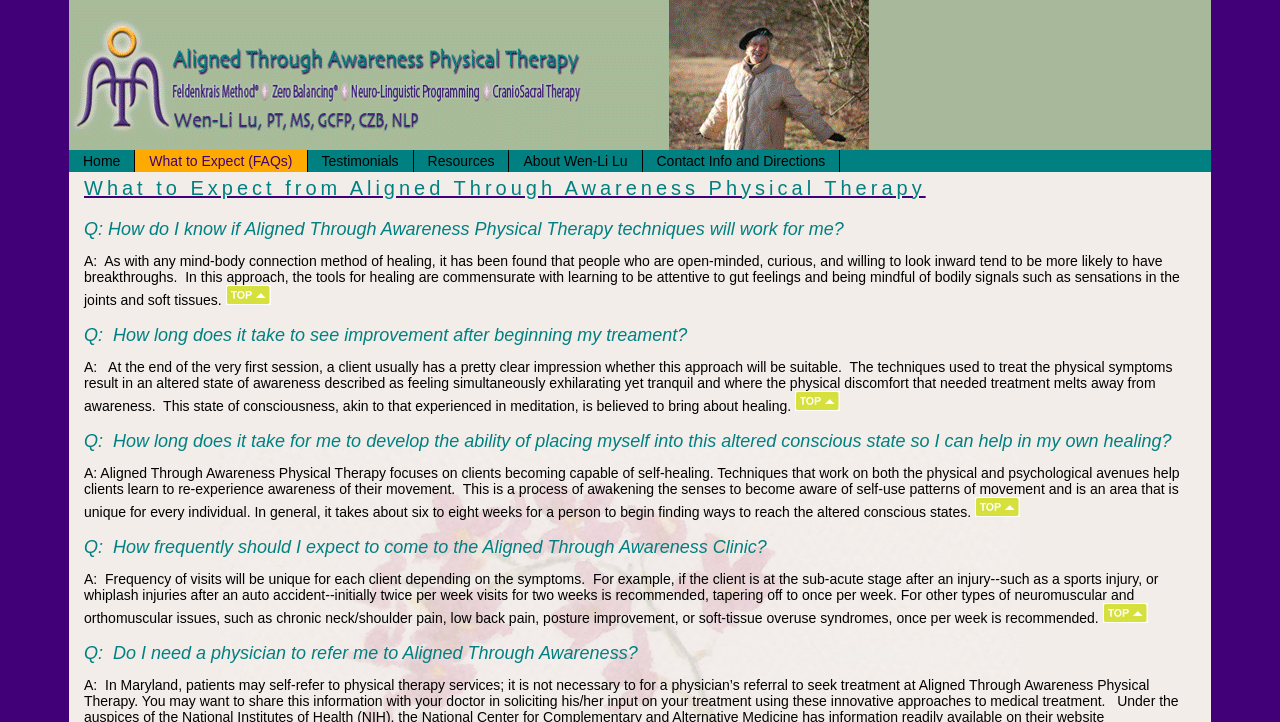Examine the image and give a thorough answer to the following question:
What is the name of the physical therapy approach?

Based on the webpage, the physical therapy approach is called 'Aligned Through Awareness' as mentioned in the heading 'What to Expect from Aligned Through Awareness Physical Therapy'.